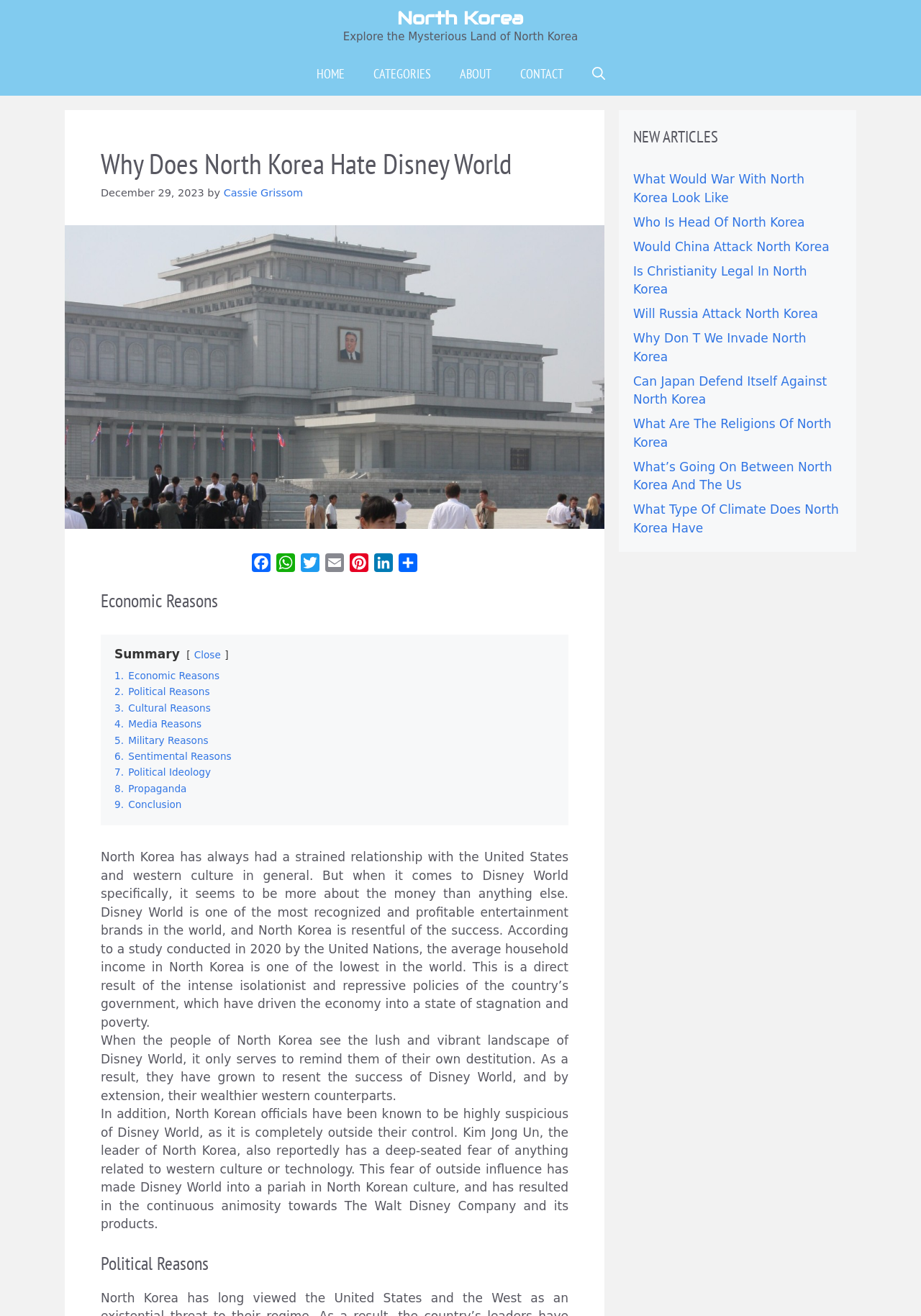What is the name of the country mentioned in the banner?
Look at the image and respond with a one-word or short-phrase answer.

North Korea